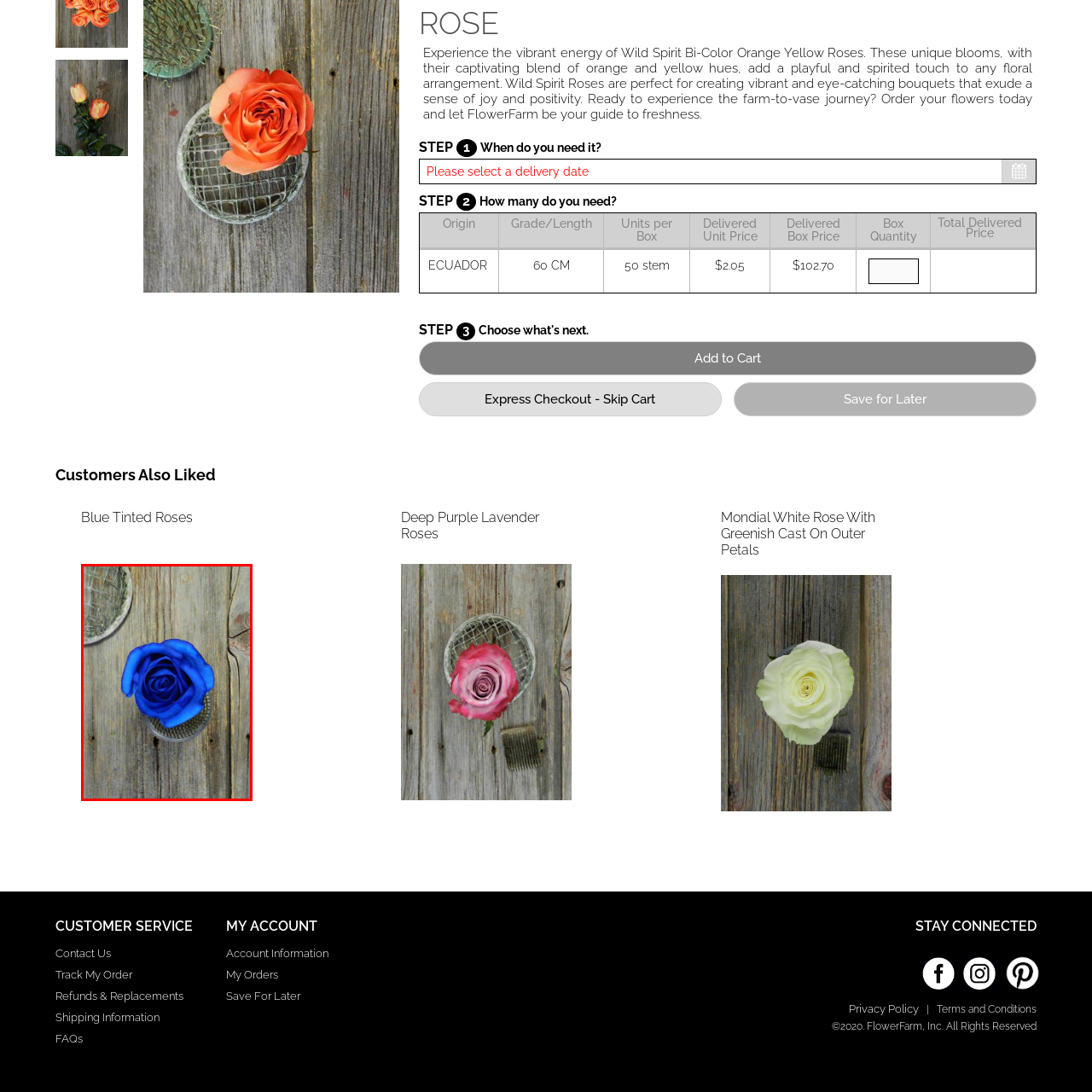What is the background of the image?  
Pay attention to the image within the red frame and give a detailed answer based on your observations from the image.

The caption describes the background as 'a rustic wooden background', which adds a natural charm and warmth to the scene.